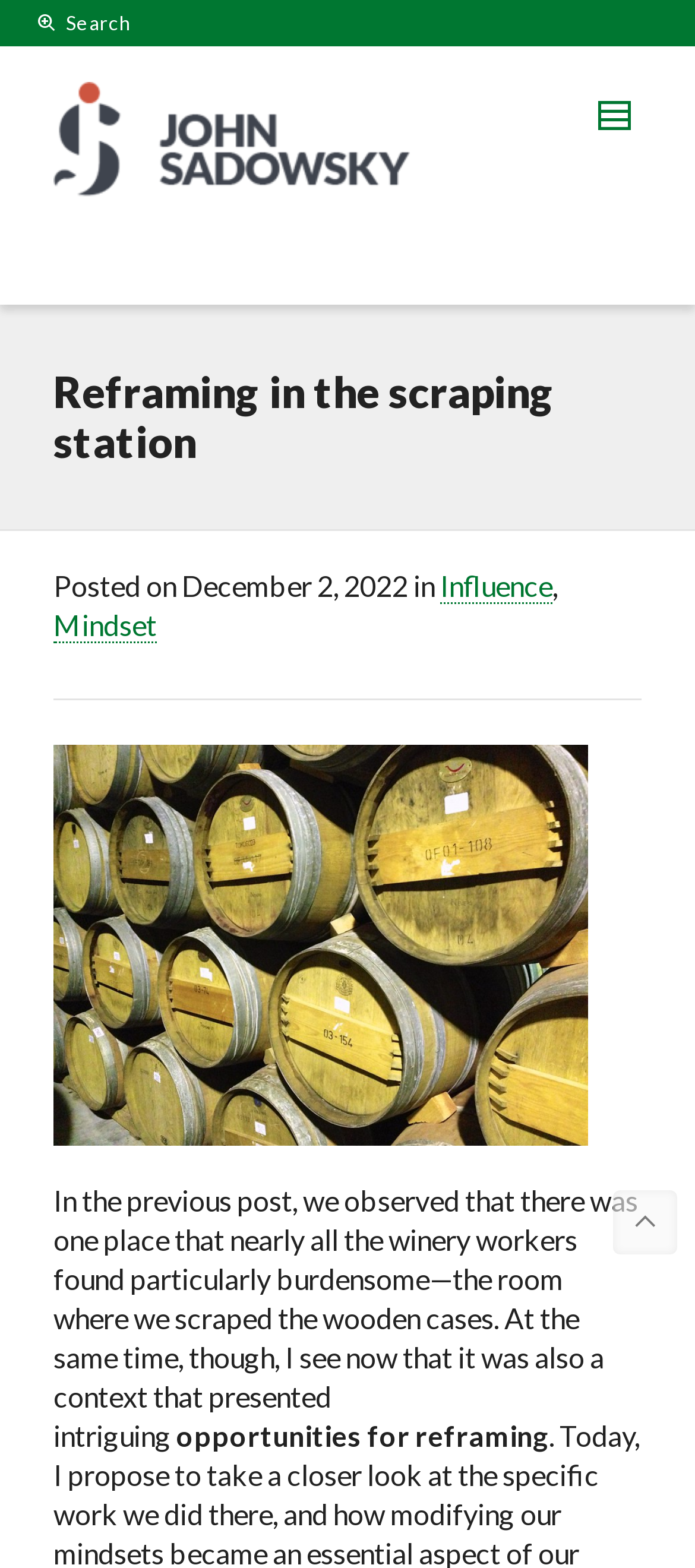Based on the visual content of the image, answer the question thoroughly: What is the topic of the previous post?

The topic of the previous post can be inferred from the StaticText element with the text 'In the previous post, we observed that there was one place that nearly all the winery workers found particularly burdensome—the room where we scraped the wooden cases.' which is located in the main content area of the webpage.